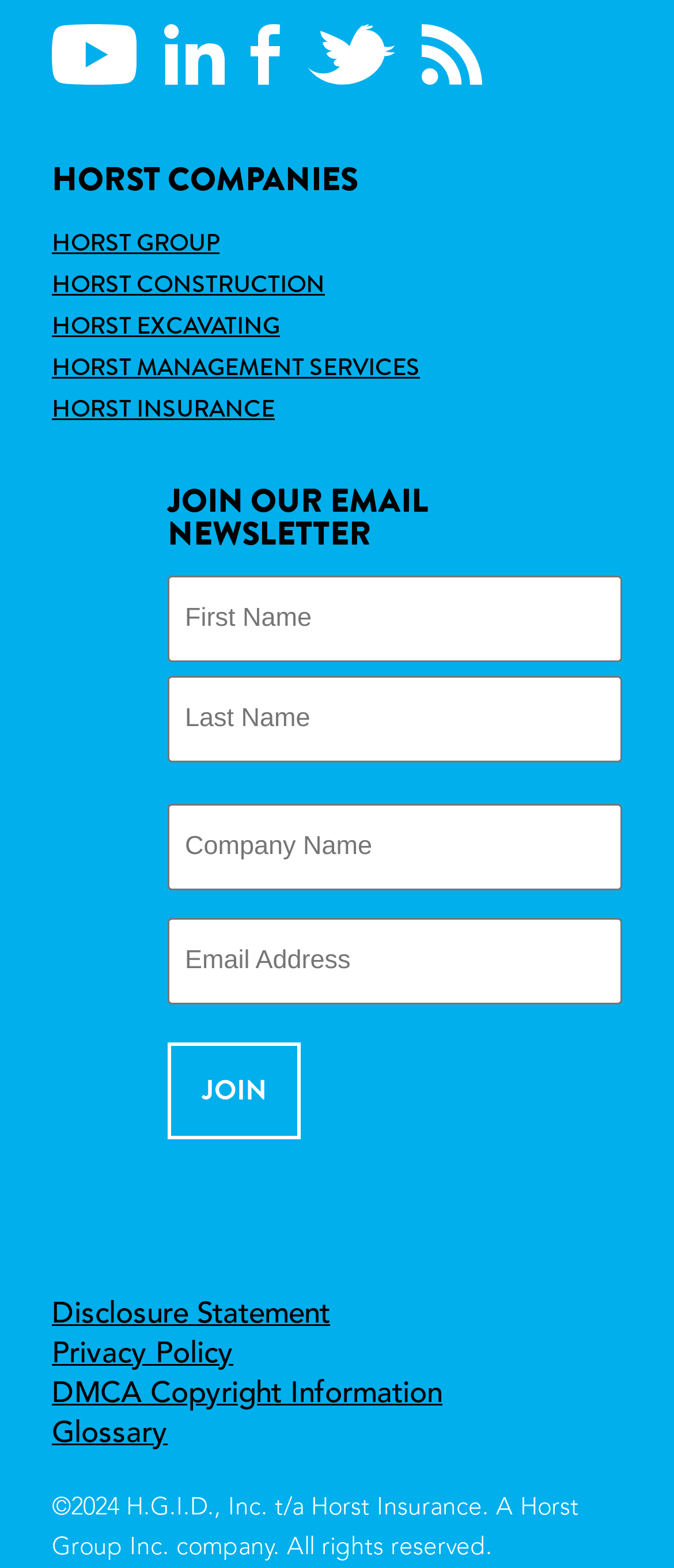Please give a succinct answer to the question in one word or phrase:
What is the company name mentioned on the webpage?

HORST COMPANIES